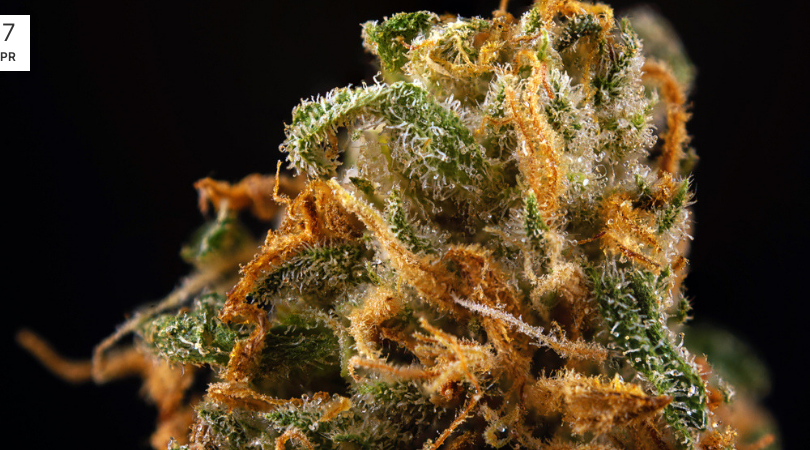What do the trichomes on the cannabis flower indicate?
Kindly answer the question with as much detail as you can.

According to the caption, the trichomes, often referred to as 'crystals', indicate the potency of the strain, suggesting a high concentration of cannabinoids and terpenes.